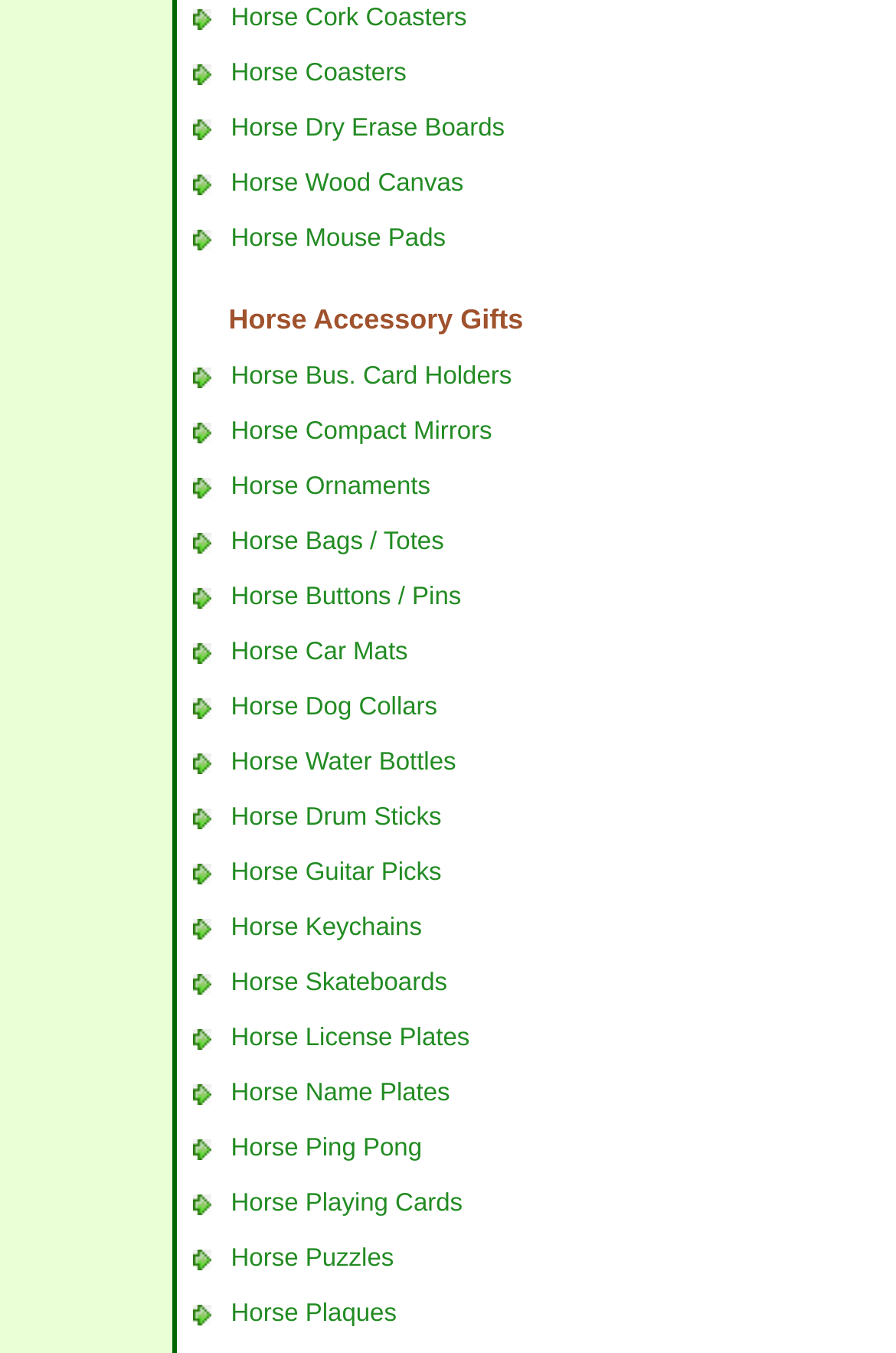How many gridcells are there in each row?
Answer with a single word or short phrase according to what you see in the image.

2